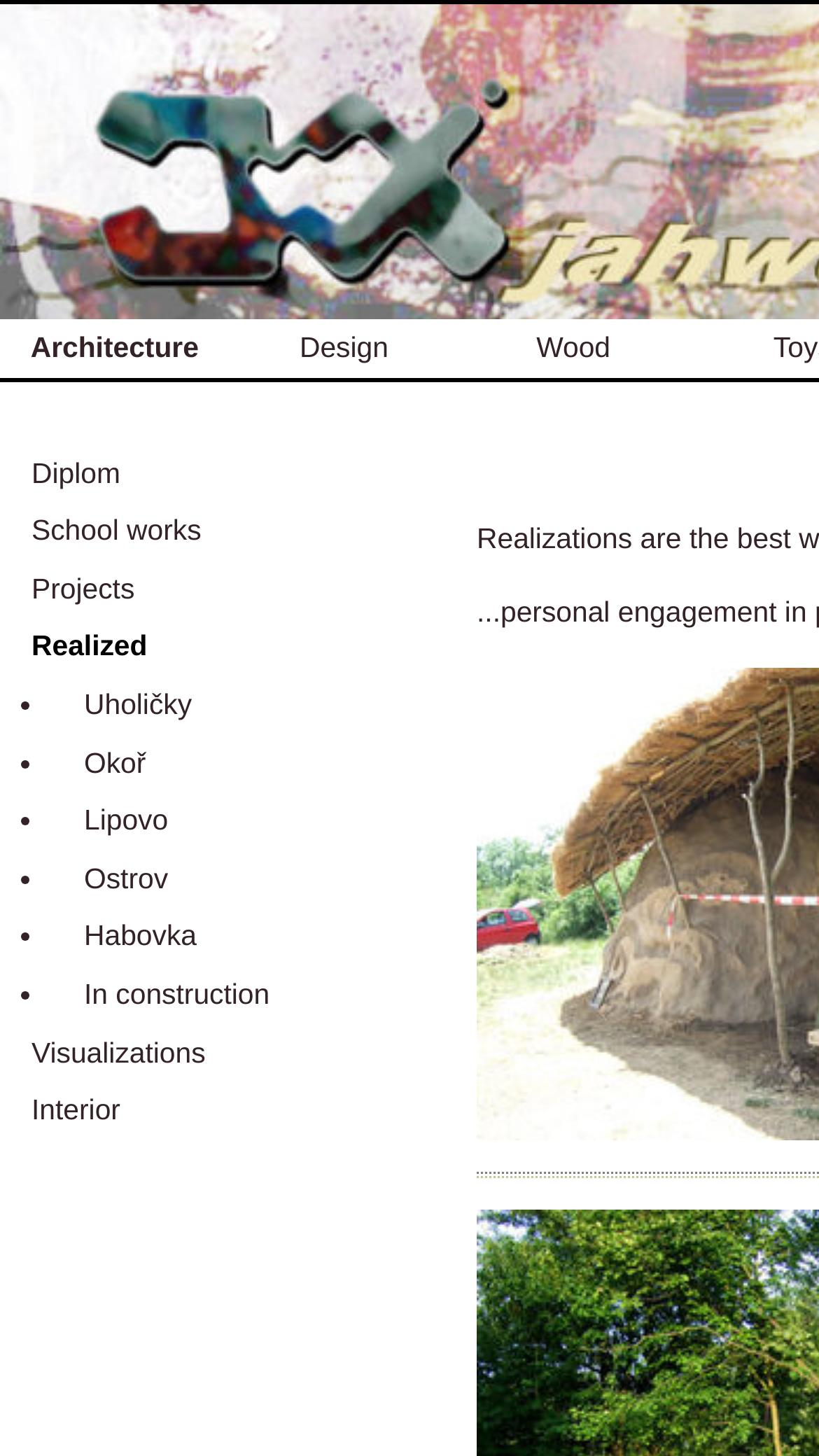Locate the bounding box of the user interface element based on this description: "Light/Dark Button".

None